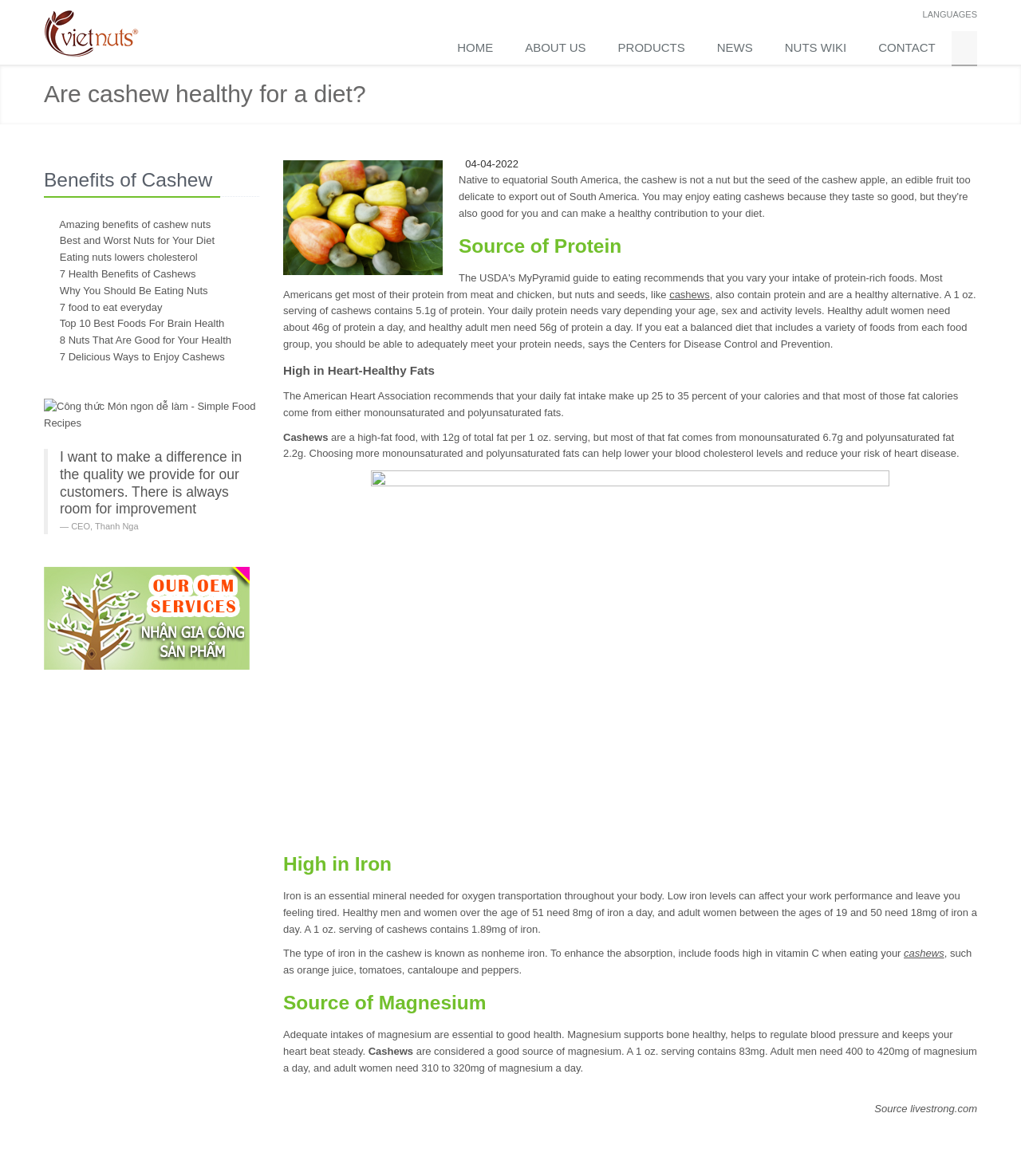What type of iron is found in cashews?
Refer to the image and respond with a one-word or short-phrase answer.

Nonheme iron